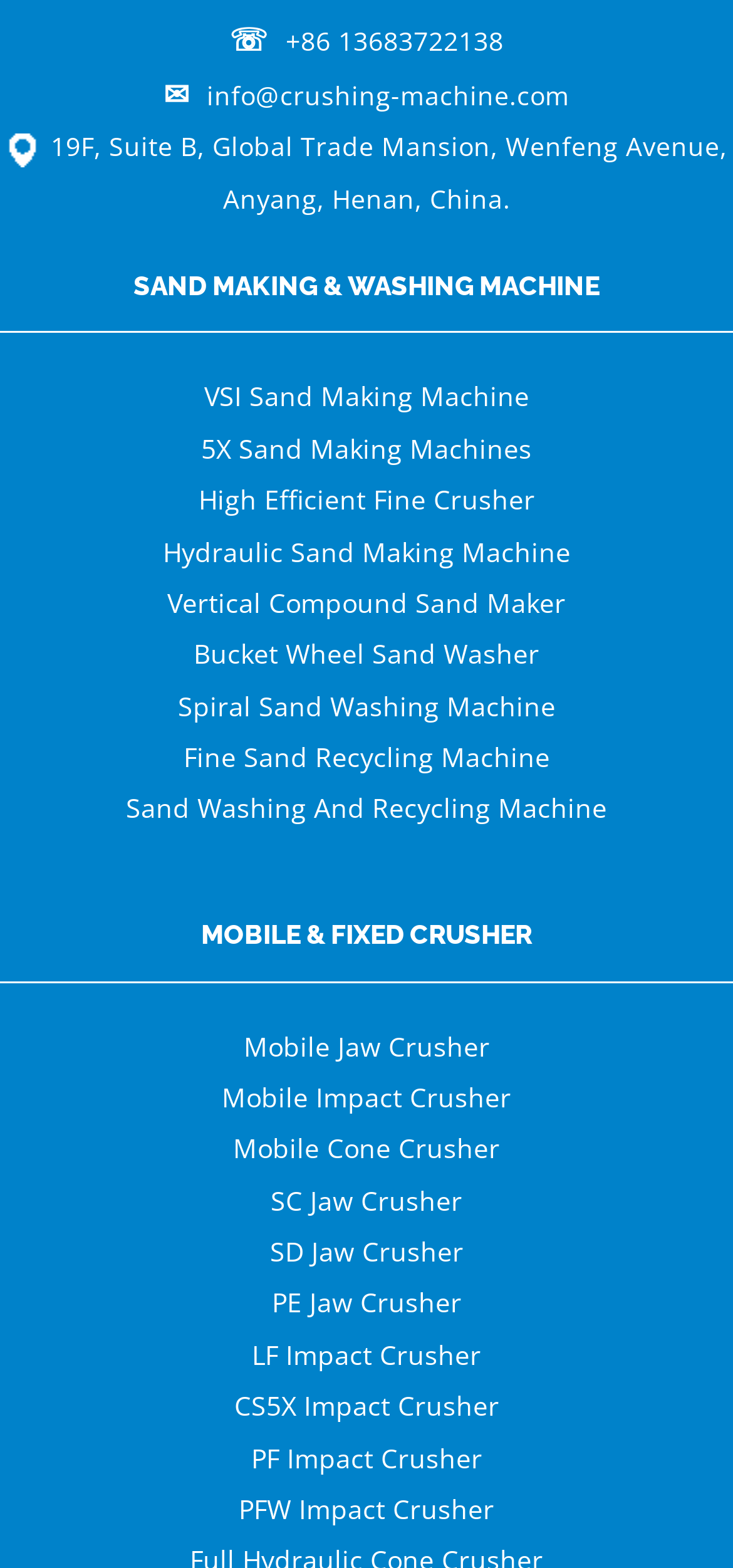Identify the coordinates of the bounding box for the element that must be clicked to accomplish the instruction: "Explore Mobile Jaw Crusher".

[0.332, 0.655, 0.668, 0.678]